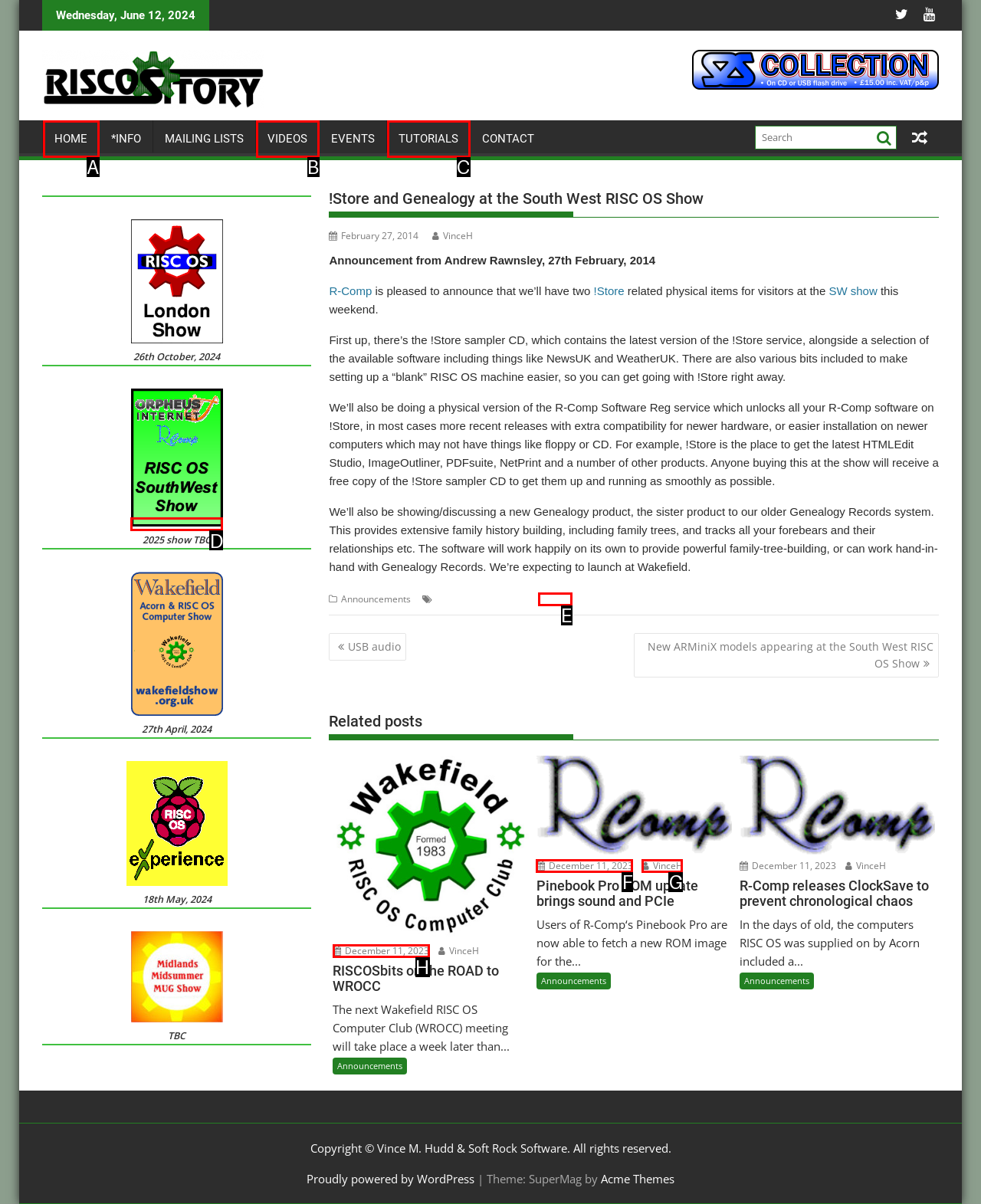Find the appropriate UI element to complete the task: Go to the RISC OS Southwest Show page. Indicate your choice by providing the letter of the element.

D